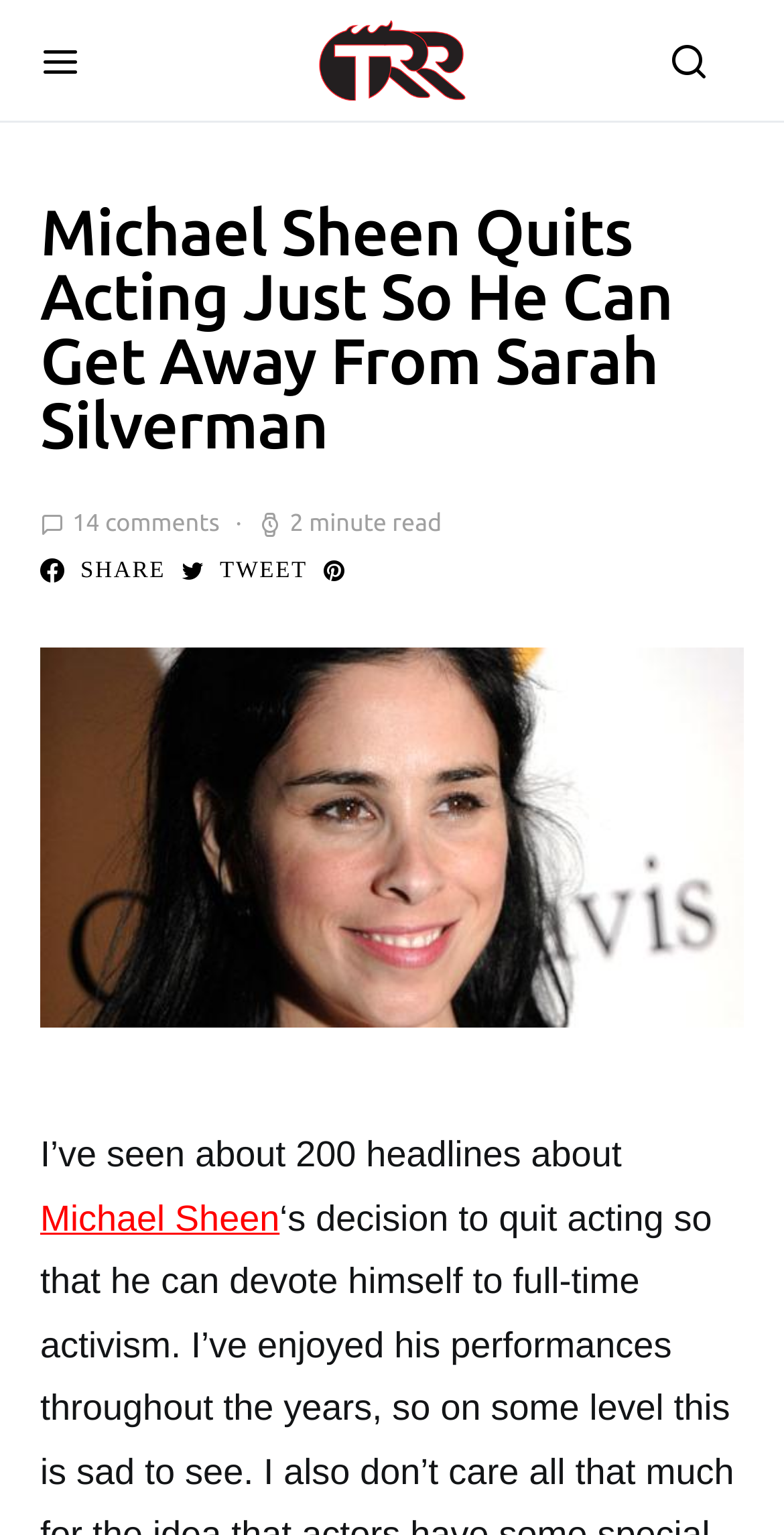Provide a one-word or brief phrase answer to the question:
How many comments does the article have?

14